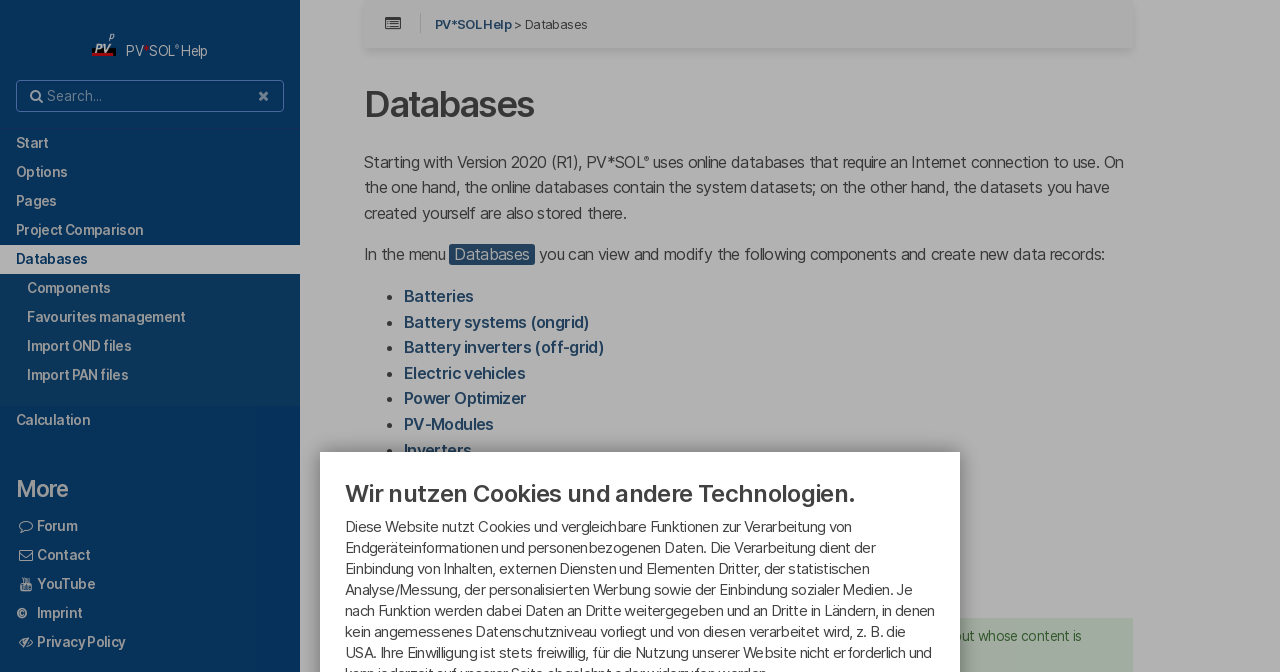Find the bounding box coordinates of the clickable region needed to perform the following instruction: "Enter text in the textbox". The coordinates should be provided as four float numbers between 0 and 1, i.e., [left, top, right, bottom].

[0.013, 0.121, 0.221, 0.165]